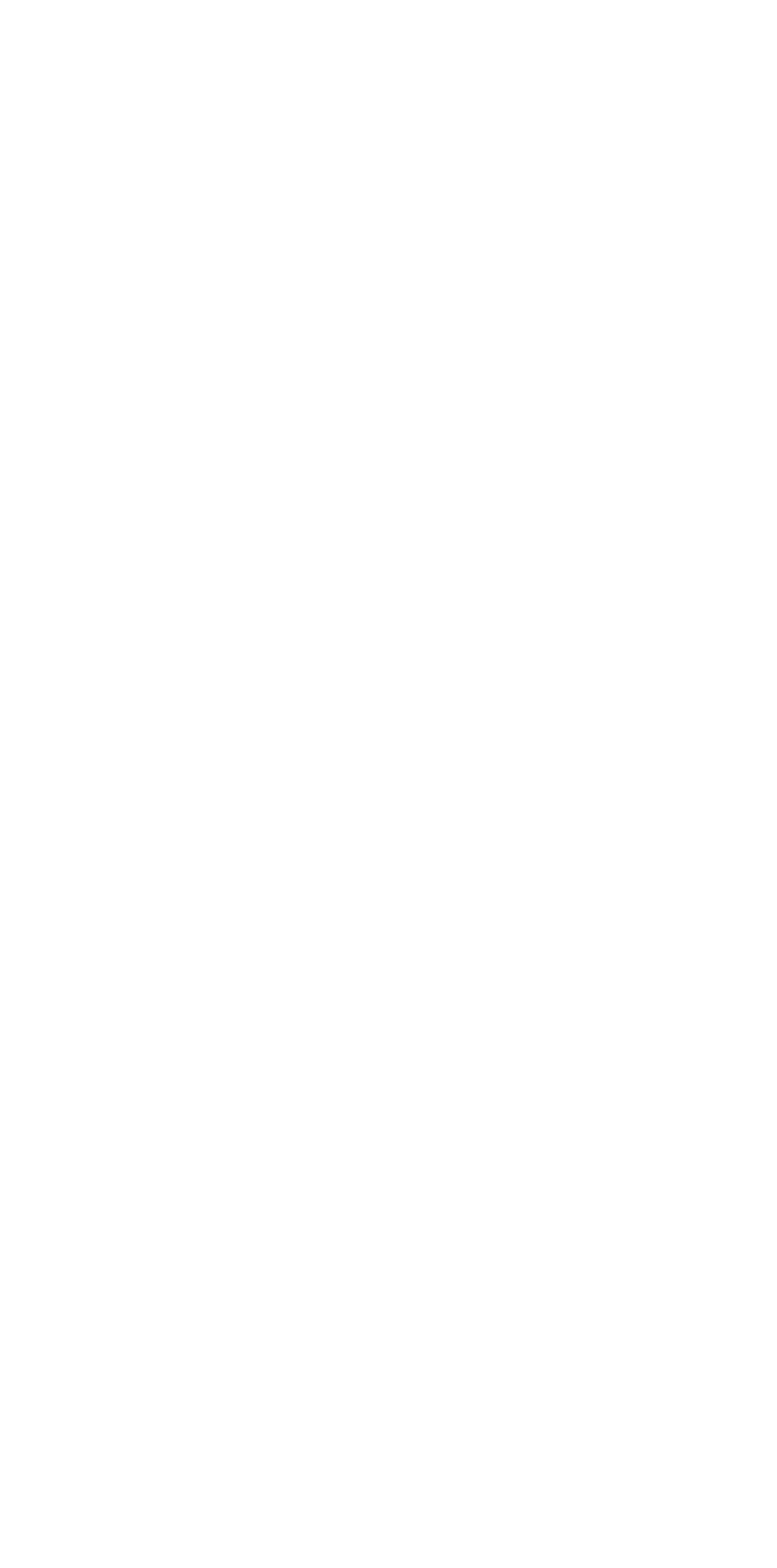Highlight the bounding box coordinates of the element you need to click to perform the following instruction: "Visit 'SEASON'."

None